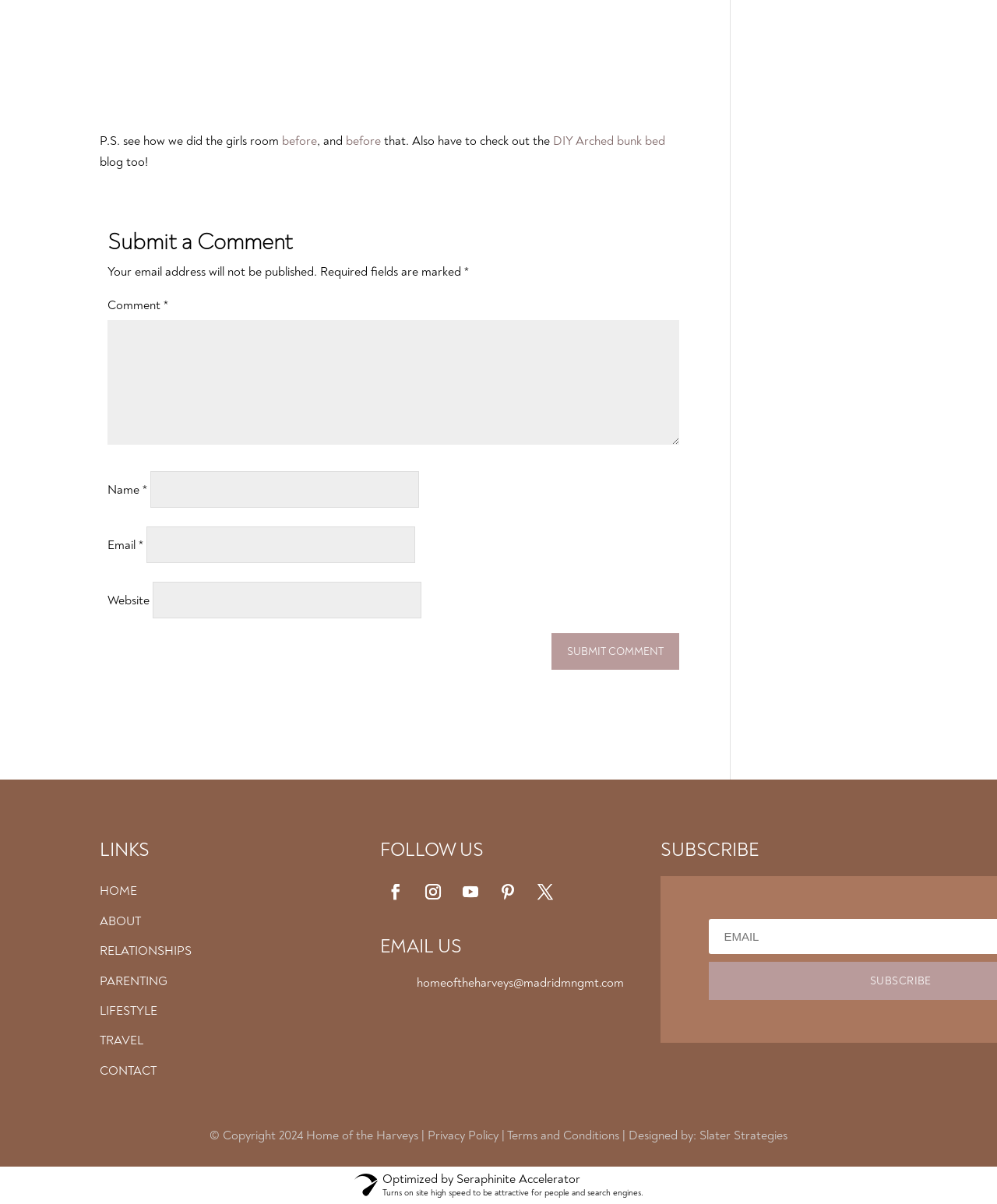Locate the coordinates of the bounding box for the clickable region that fulfills this instruction: "Contact us via email".

[0.418, 0.81, 0.626, 0.823]